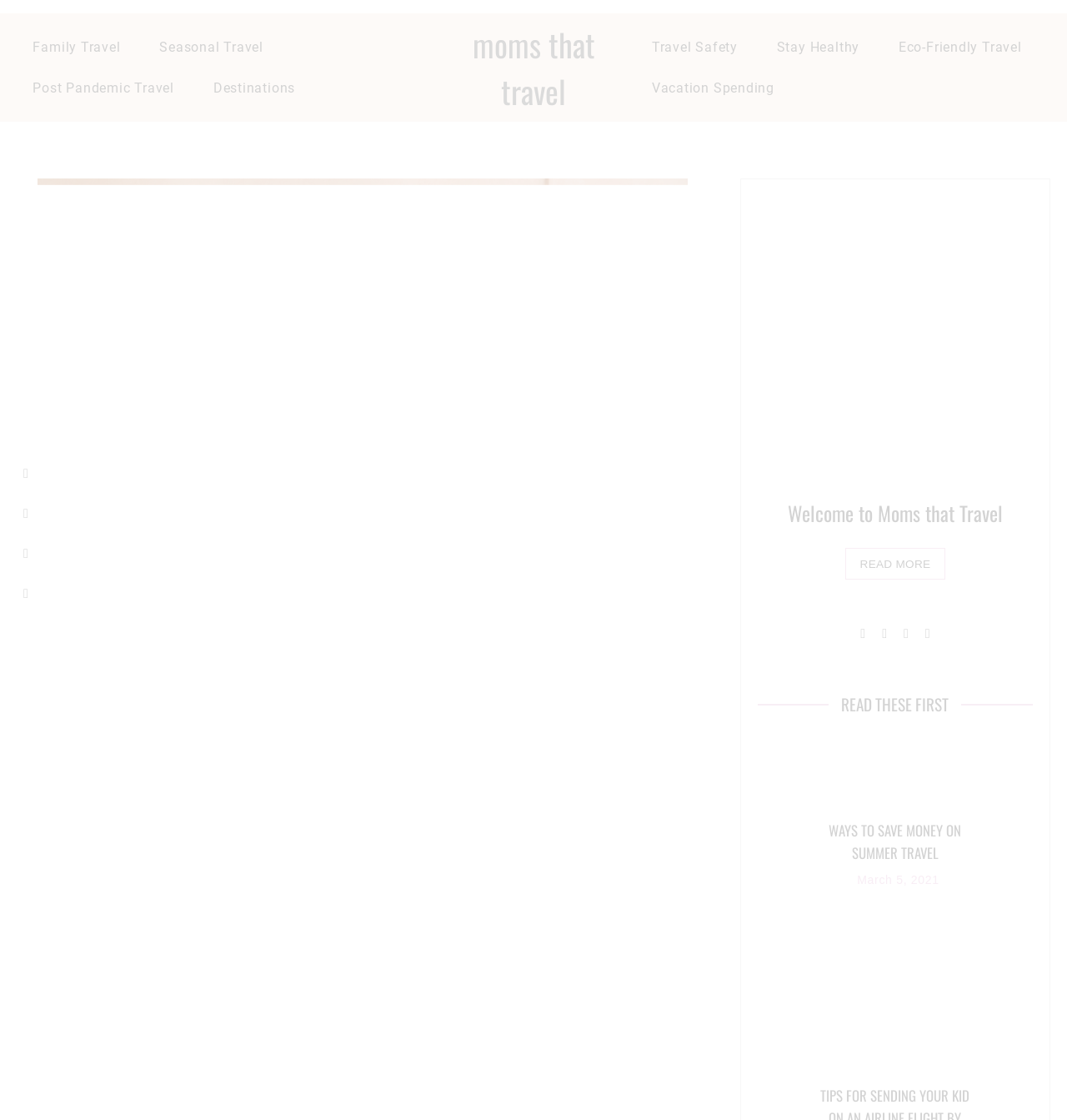Provide a one-word or brief phrase answer to the question:
How many social media links are on the webpage?

4